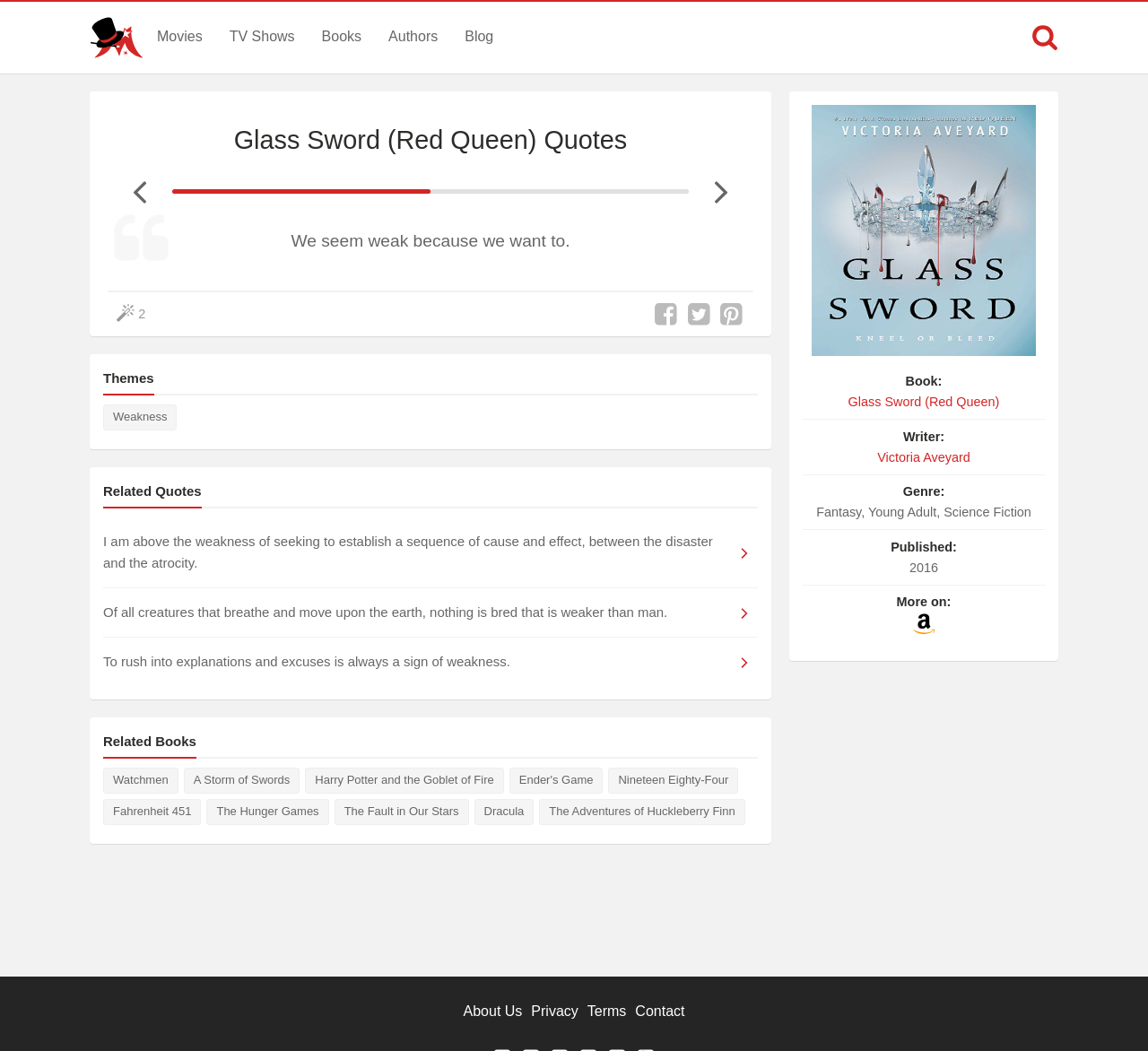Using floating point numbers between 0 and 1, provide the bounding box coordinates in the format (top-left x, top-left y, bottom-right x, bottom-right y). Locate the UI element described here: About Us

None